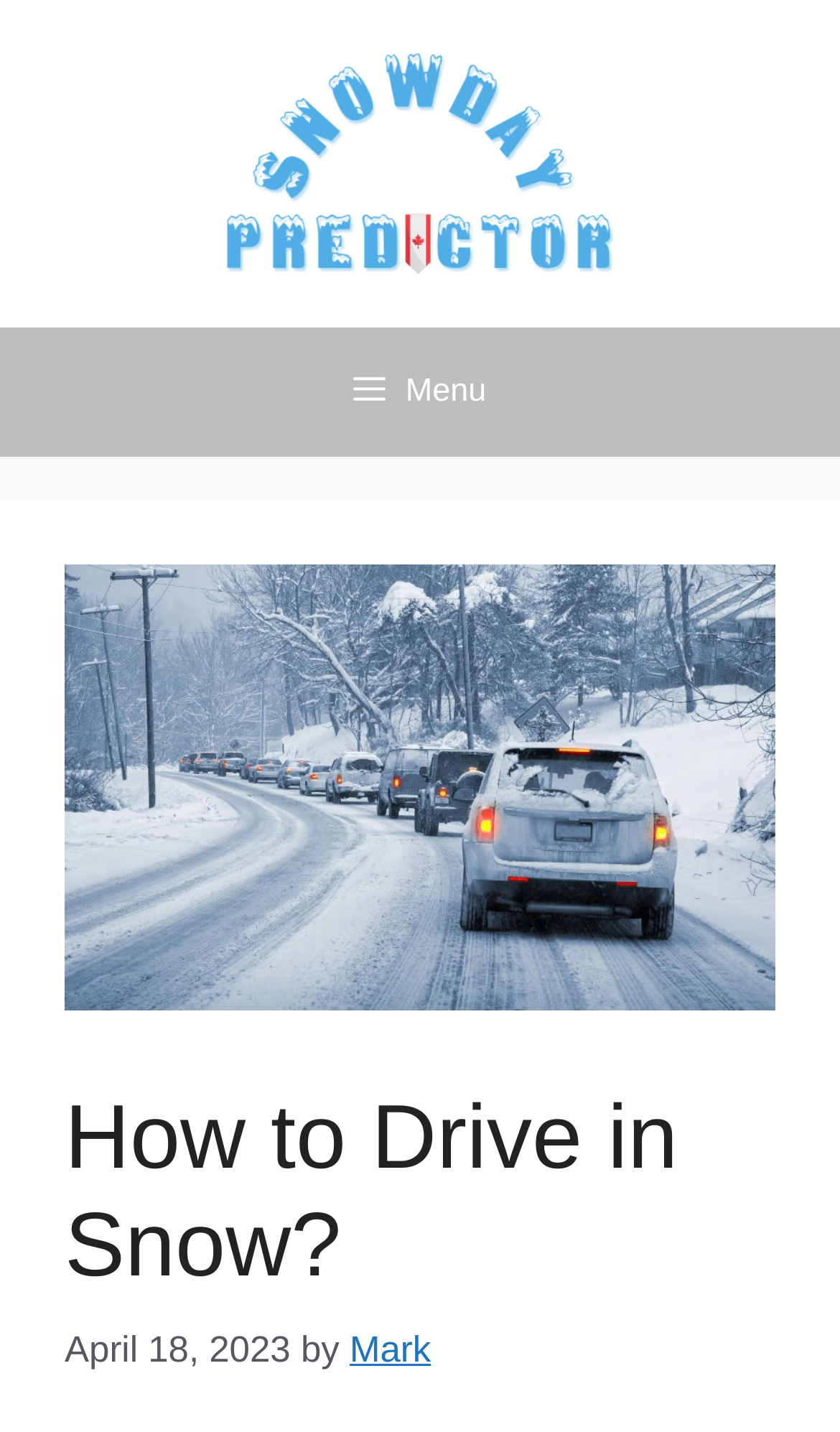Refer to the screenshot and give an in-depth answer to this question: Who is the author of the current article?

I identified the author of the current article by looking at the link element below the heading, which contains the text 'by Mark'.